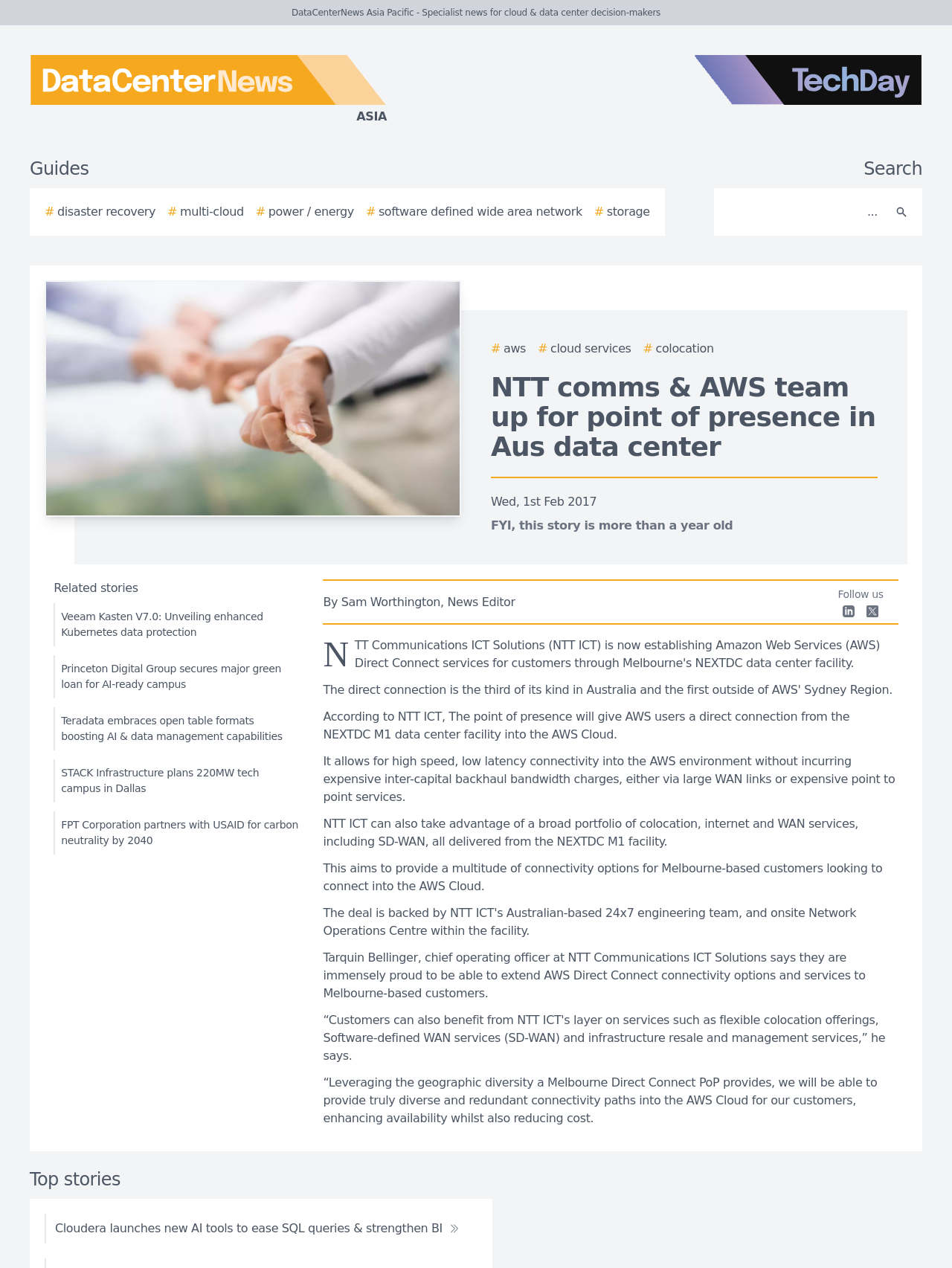Respond with a single word or phrase to the following question:
What is the location of the data center mentioned in the article?

Melbourne